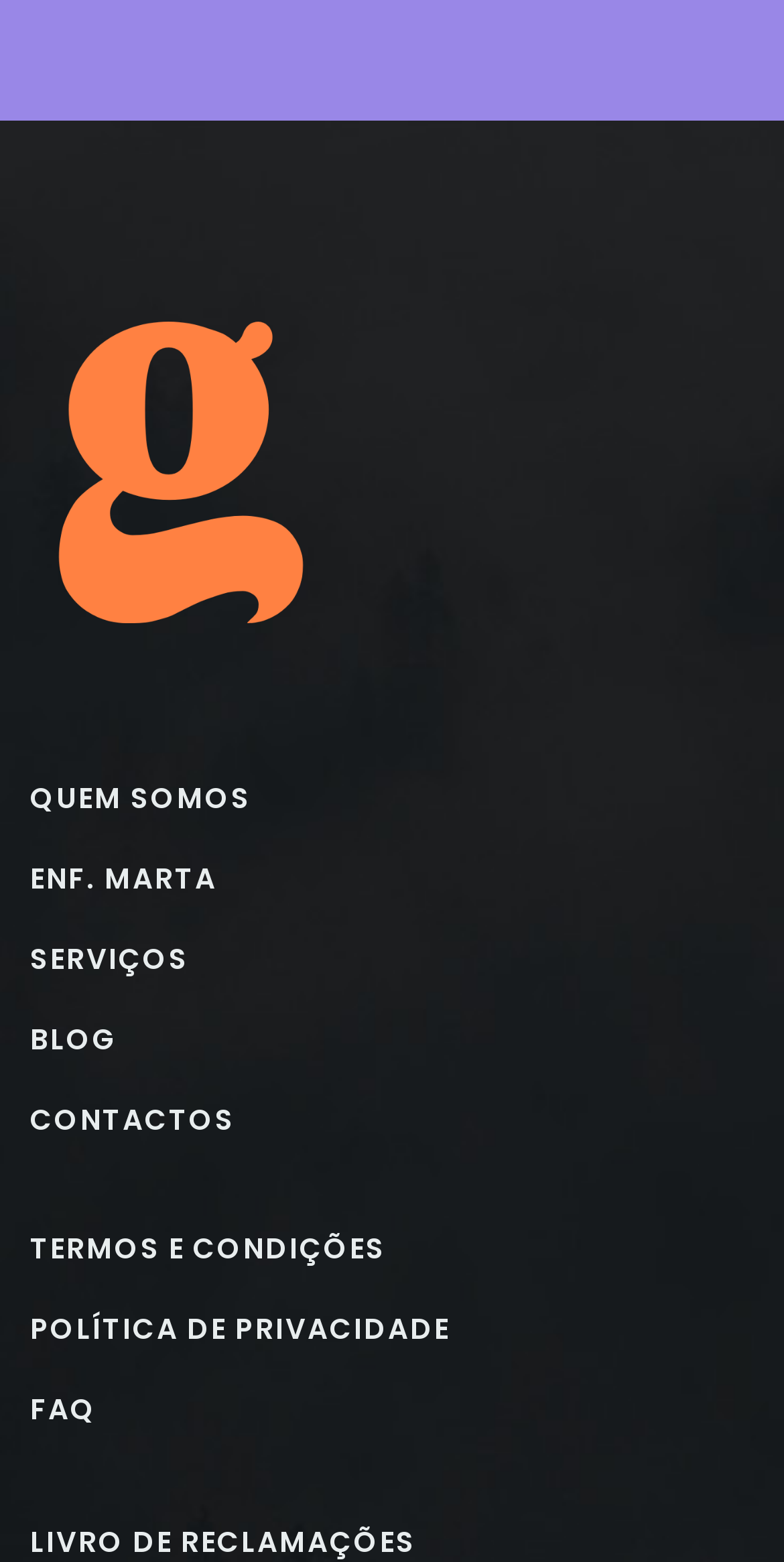Is there a link to a blog?
Using the details shown in the screenshot, provide a comprehensive answer to the question.

I looked at the navigation menu and found a link labeled 'BLOG', which indicates that there is a link to a blog on the page.